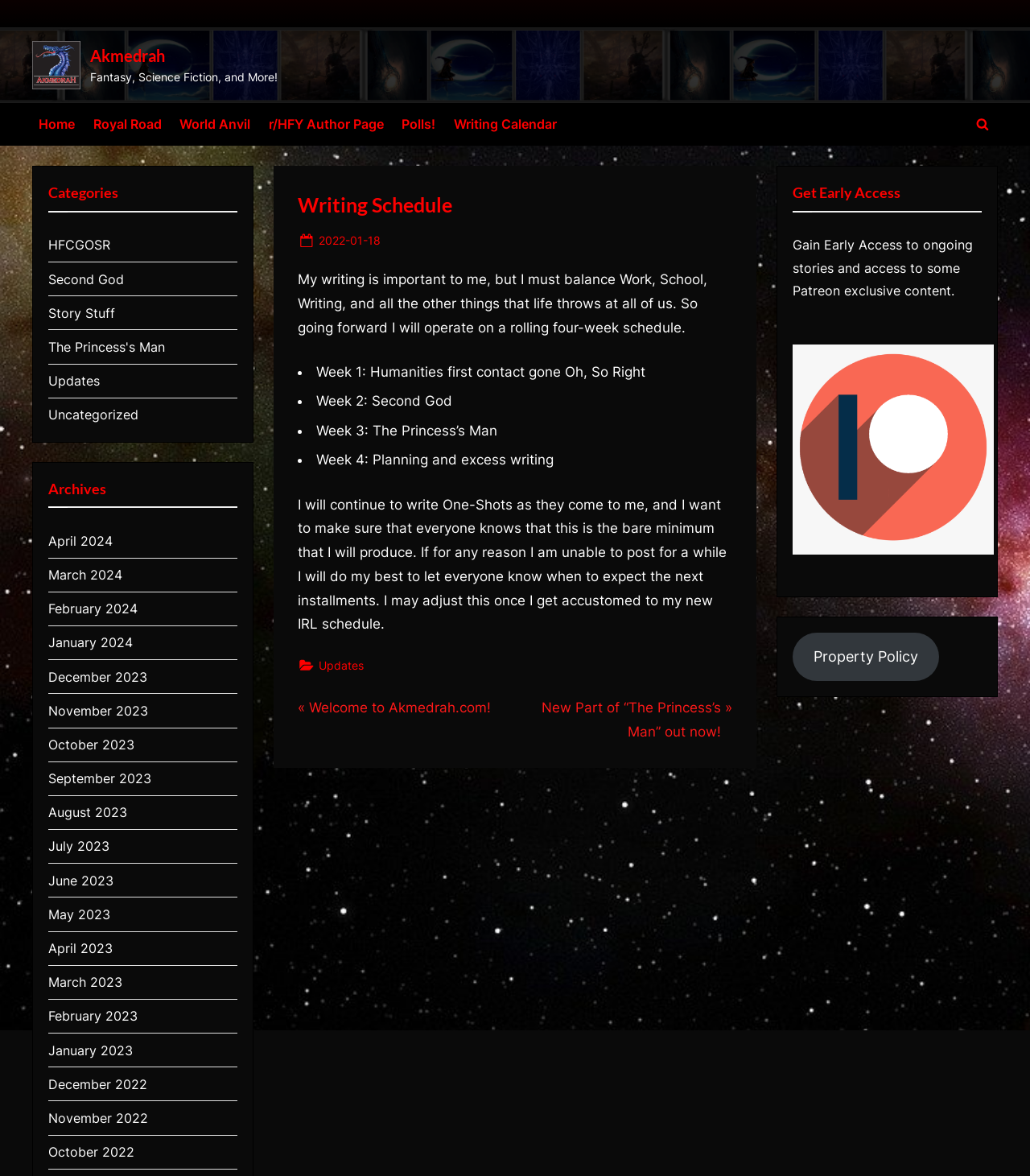For the following element description, predict the bounding box coordinates in the format (top-left x, top-left y, bottom-right x, bottom-right y). All values should be floating point numbers between 0 and 1. Description: Previous Post: Welcome to Akmedrah.com!

[0.289, 0.592, 0.477, 0.612]